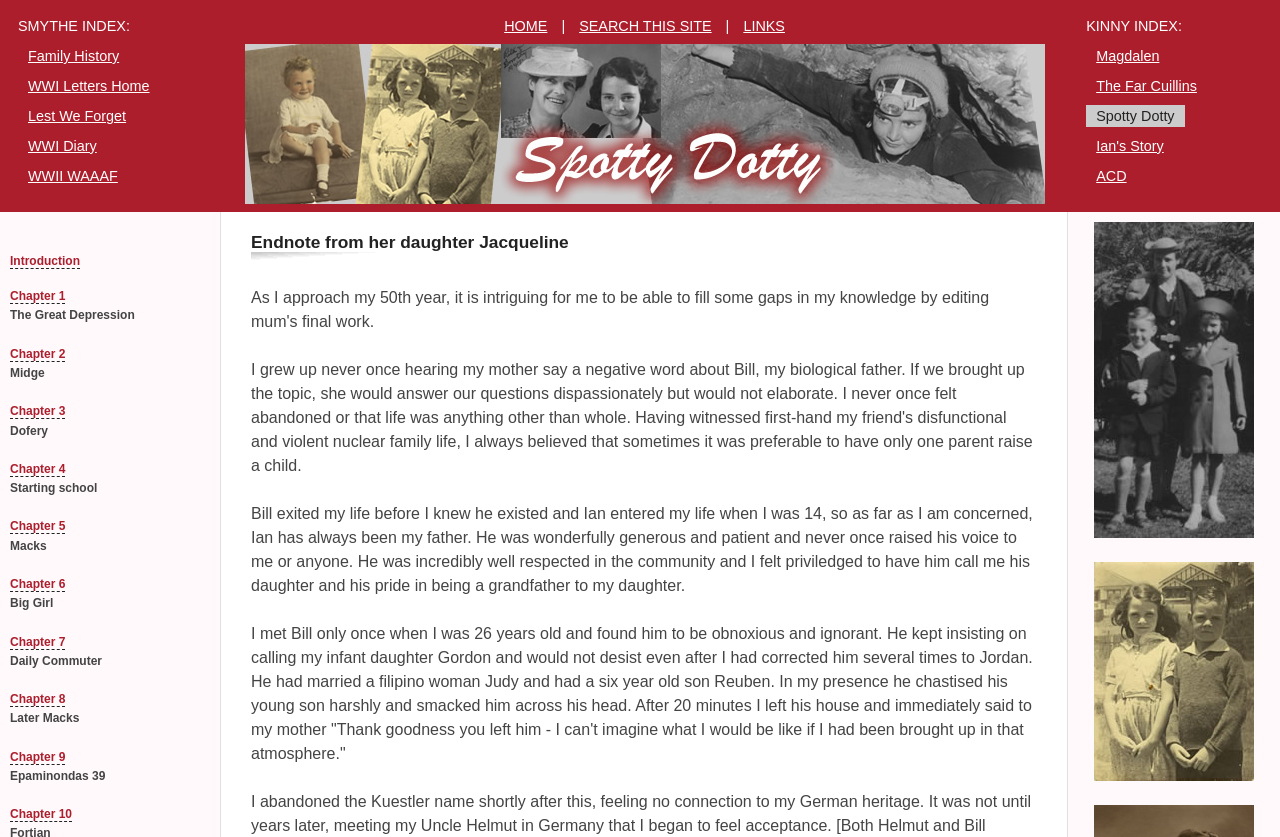Explain the webpage's layout and main content in detail.

This webpage is about Dorothy Kinny's life story and family history in Australia. At the top, there is a navigation menu with links to "HOME", "SEARCH THIS SITE", and "LINKS" on the left, and "SMYTHE INDEX" and "KINNY INDEX" on the right. Below the navigation menu, there are two columns of links. The left column has links to "Family History", "WWI Letters Home", "Lest We Forget", "WWI Diary", and "WWII WAAAF". The right column has links to "Magdalen", "The Far Cuillins", "Spotty Dotty", "Ian's Story", and "ACD".

Further down the page, there is a section with links to chapters of Dorothy Kinny's life story, labeled "Introduction" to "Chapter 10". Each chapter link is accompanied by a brief descriptive text, such as "The Great Depression", "Midge", "Dofery", and so on.

Below the chapter links, there is a section with three paragraphs of text written by Dorothy Kinny's daughter, Jacqueline. The text describes her relationship with her father, Ian, and her encounter with her biological father, Bill.

On the right side of the page, there are two images, one above the other, which appear to be related to Dorothy Kinny's life story.

Overall, the webpage is a personal and family history website, with a focus on Dorothy Kinny's life story and her family's history in Australia.